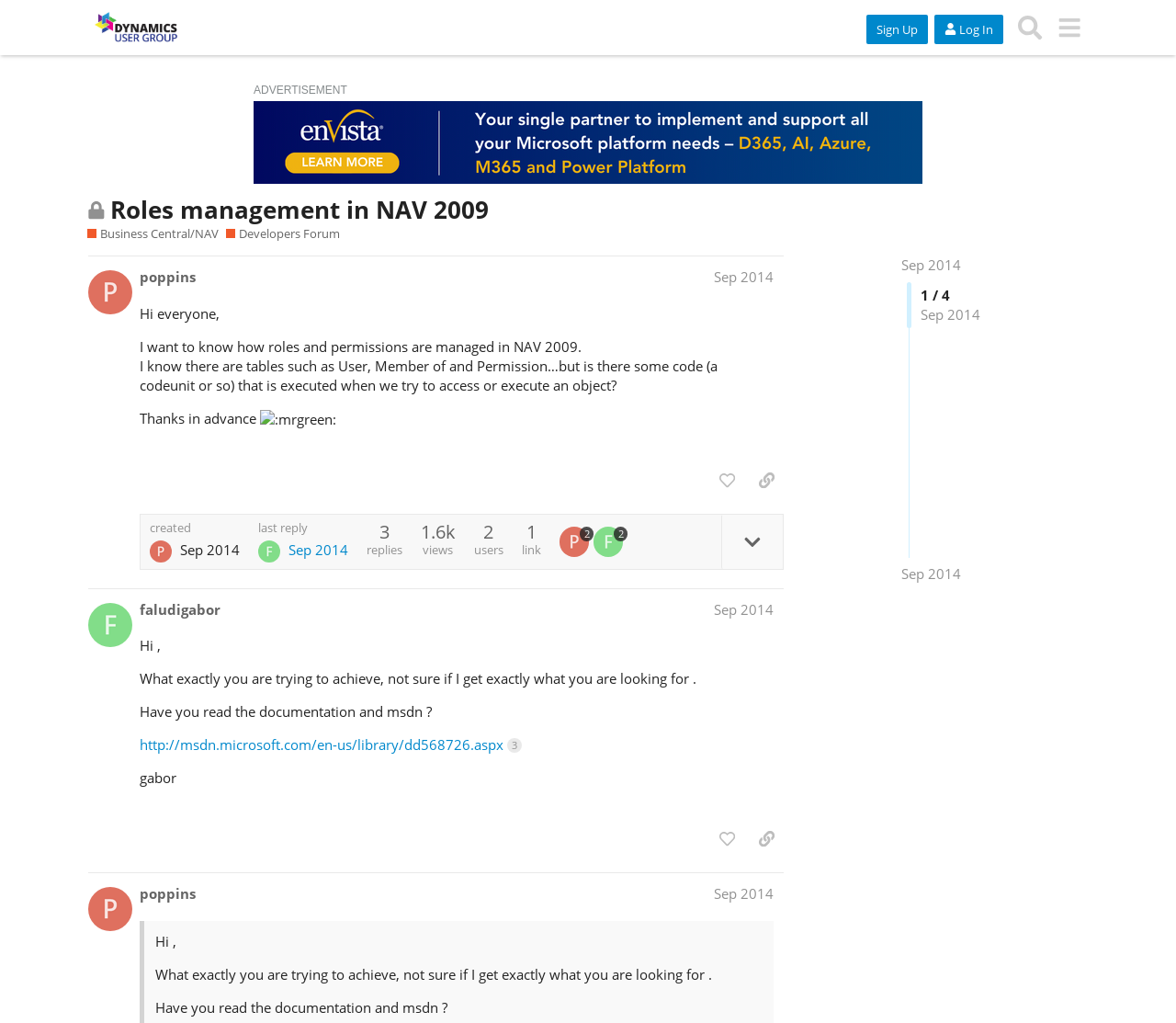Identify the bounding box coordinates for the element you need to click to achieve the following task: "View post #1". The coordinates must be four float values ranging from 0 to 1, formatted as [left, top, right, bottom].

[0.075, 0.25, 0.755, 0.575]